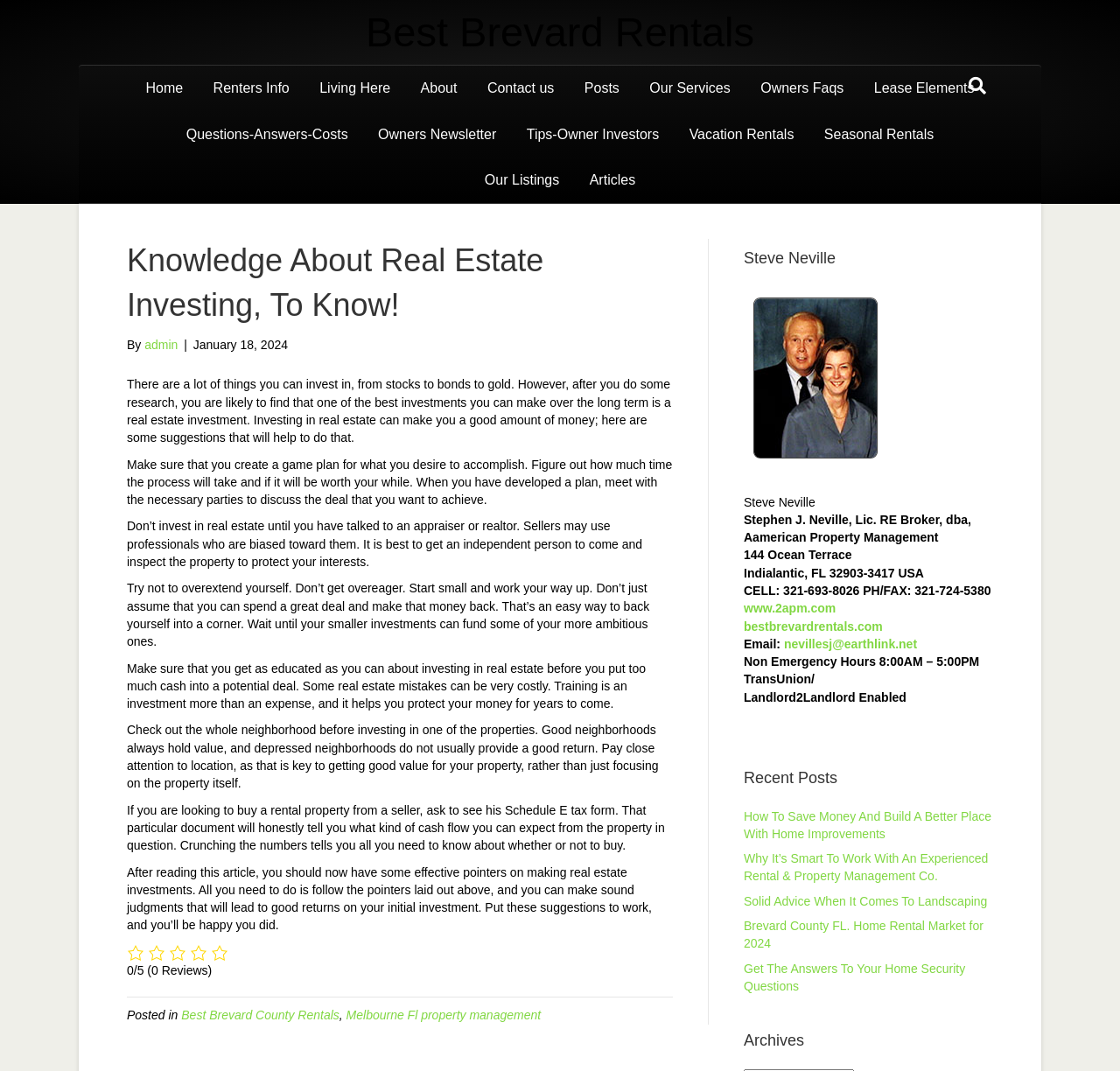Give a detailed account of the webpage, highlighting key information.

This webpage is about real estate investing, specifically providing knowledge and tips on how to invest in real estate. At the top of the page, there is a header menu with multiple links, including "Home", "Renters Info", "Living Here", "About", "Contact us", "Posts", "Our Services", and more. Below the header menu, there is a link to "Best Brevard Rentals" and a search bar.

The main content of the page is an article titled "Knowledge About Real Estate Investing, To Know!" which provides advice and suggestions on how to invest in real estate. The article is divided into several paragraphs, each discussing a different aspect of real estate investing, such as creating a game plan, talking to an appraiser or realtor, and educating oneself about investing in real estate.

To the right of the article, there is a complementary section with three parts. The first part is about Steve Neville, a licensed real estate broker, and provides his contact information and a link to his website. The second part is a list of recent posts, with links to articles about home improvements, rental and property management, landscaping, and more. The third part is an archives section, but it does not contain any links or content.

At the bottom of the page, there is a footer section with a copyright notice and a link to the website's terms of use.